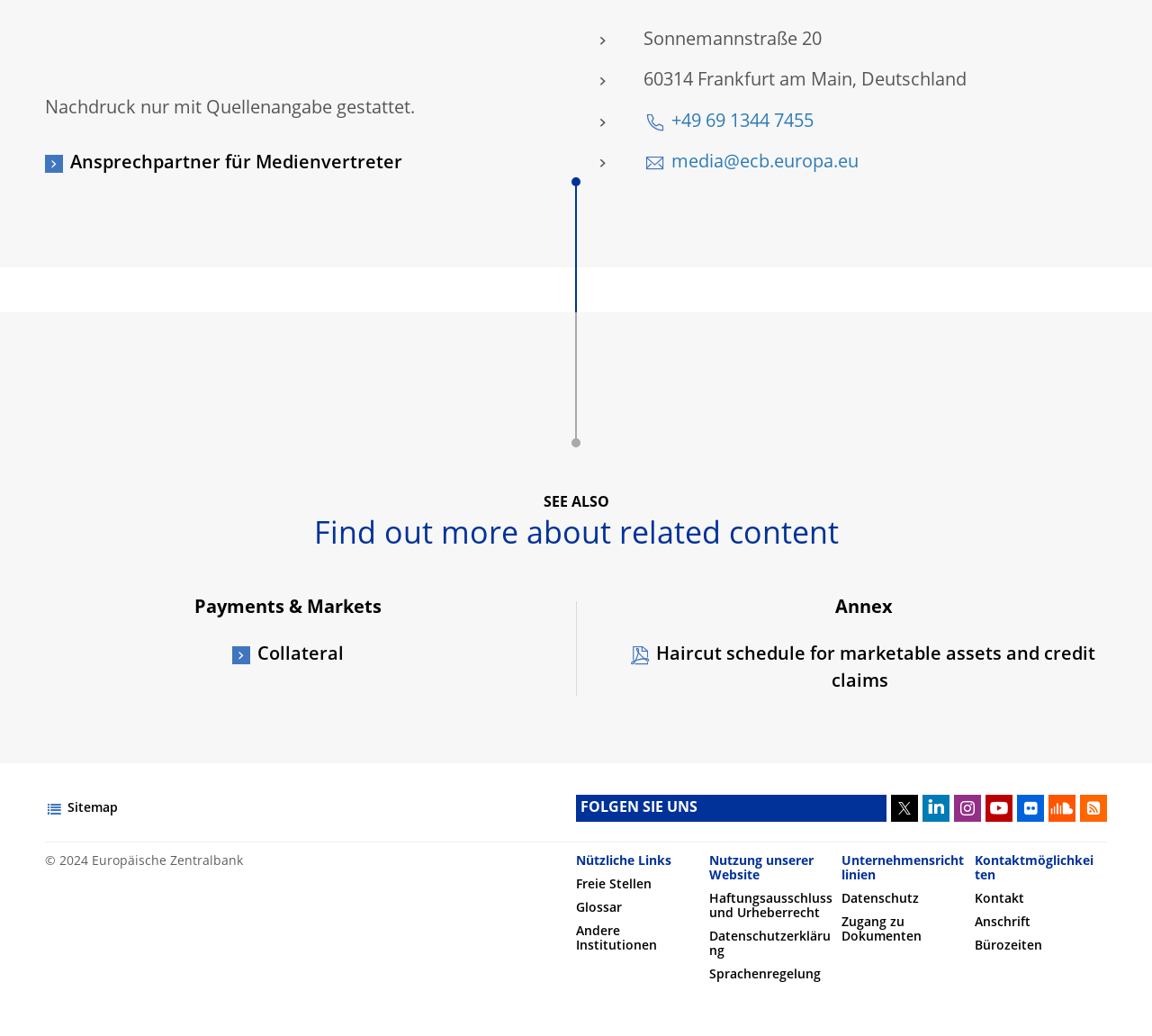How many social media links are available?
Based on the visual details in the image, please answer the question thoroughly.

I counted the number of link elements with icons at the bottom of the webpage, which represent social media links.